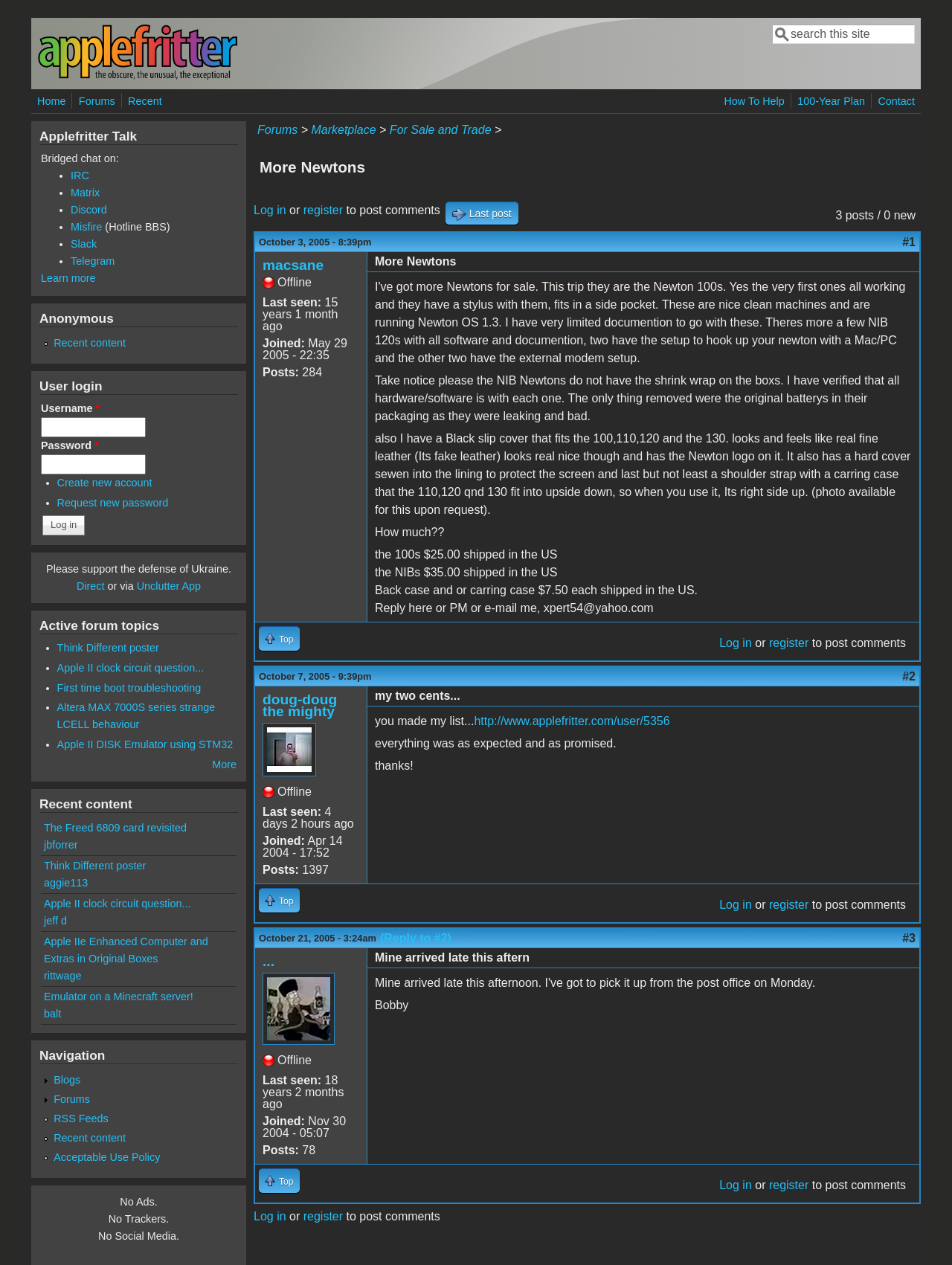Carefully observe the image and respond to the question with a detailed answer:
What is the purpose of the 'Search form'?

The 'Search form' is a text box with a label 'Search this site' which suggests that it is used to search for specific content within the website.